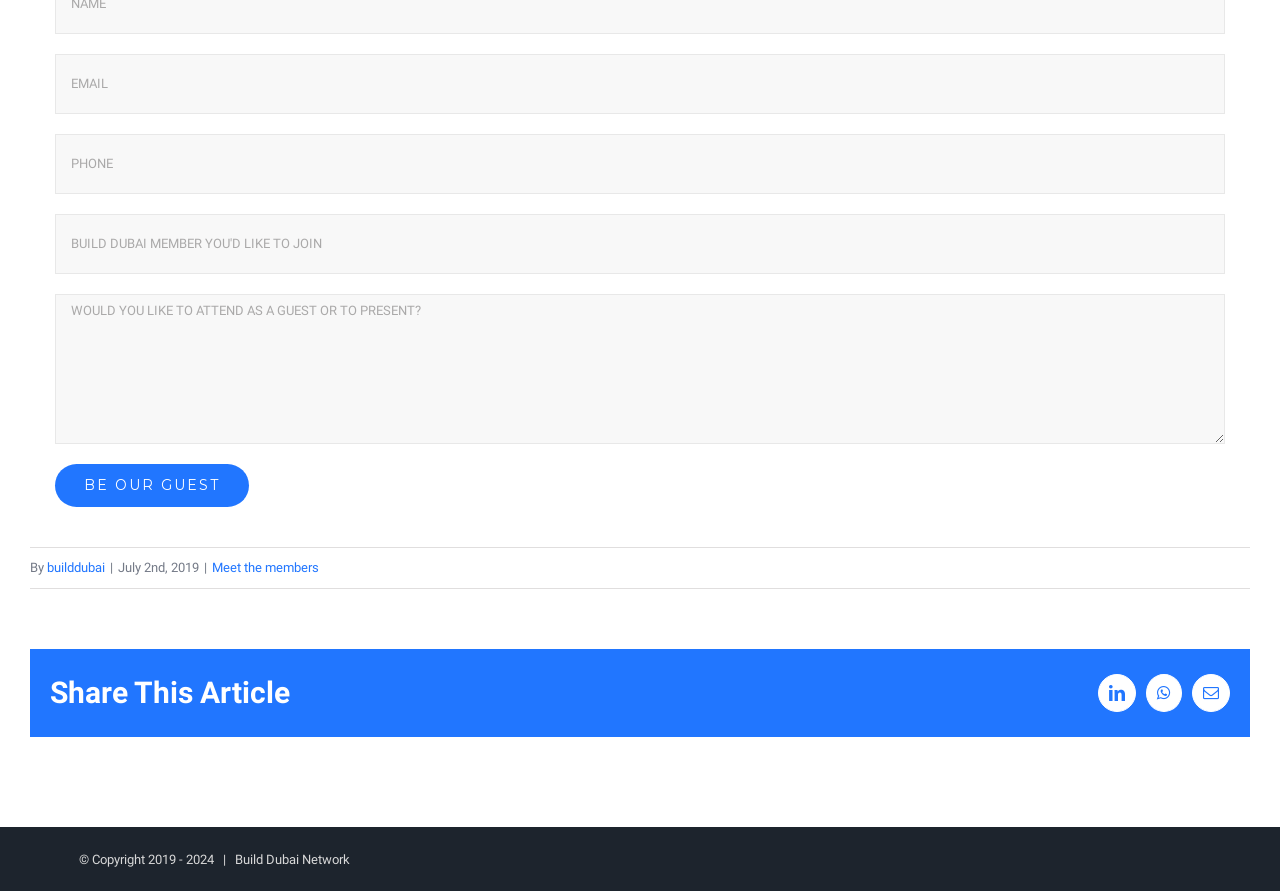Please locate the bounding box coordinates of the element that needs to be clicked to achieve the following instruction: "Enter phone number". The coordinates should be four float numbers between 0 and 1, i.e., [left, top, right, bottom].

[0.043, 0.15, 0.957, 0.218]